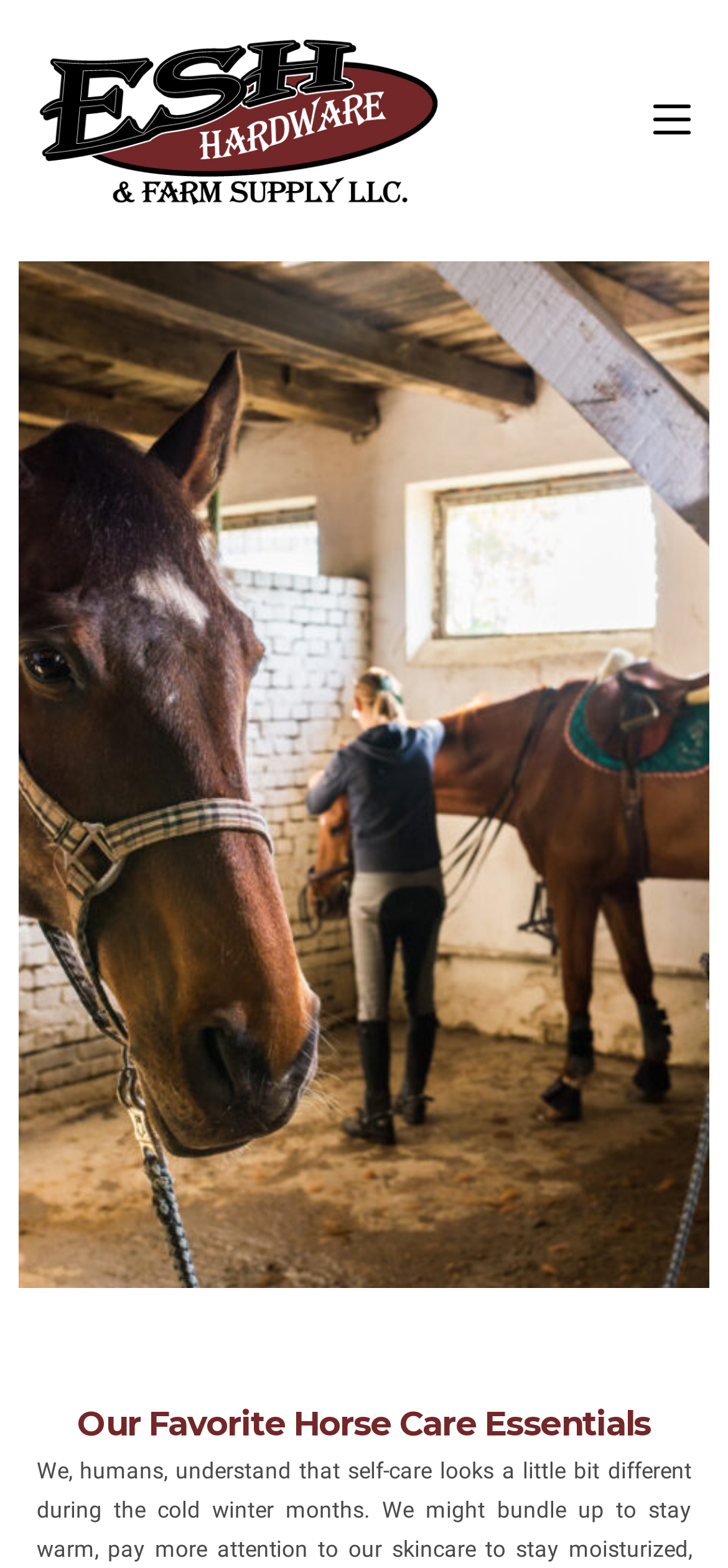Using the given description, provide the bounding box coordinates formatted as (top-left x, top-left y, bottom-right x, bottom-right y), with all values being floating point numbers between 0 and 1. Description: Legal notice

None